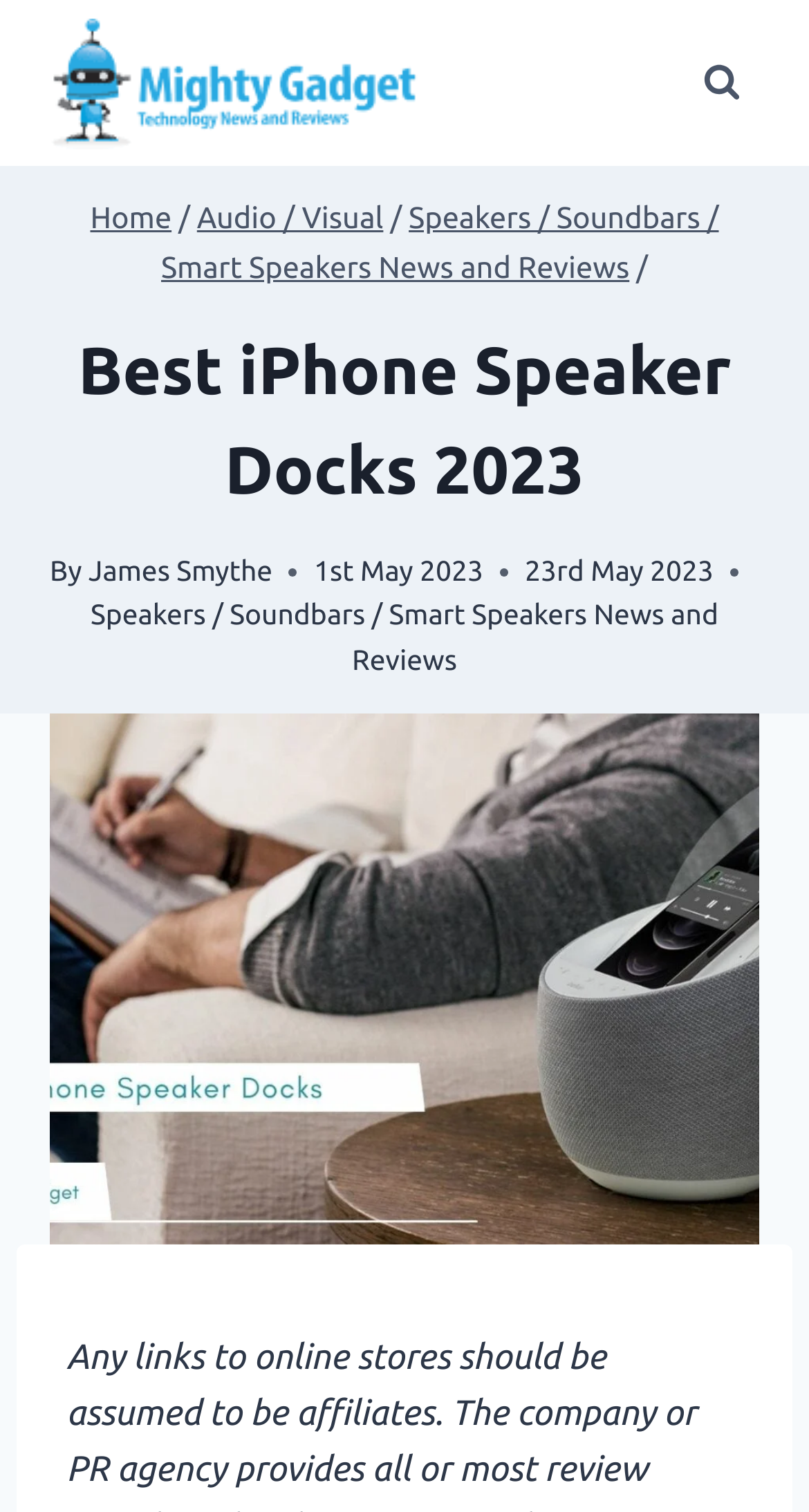Who is the author of the article?
Based on the image, answer the question with a single word or brief phrase.

James Smythe